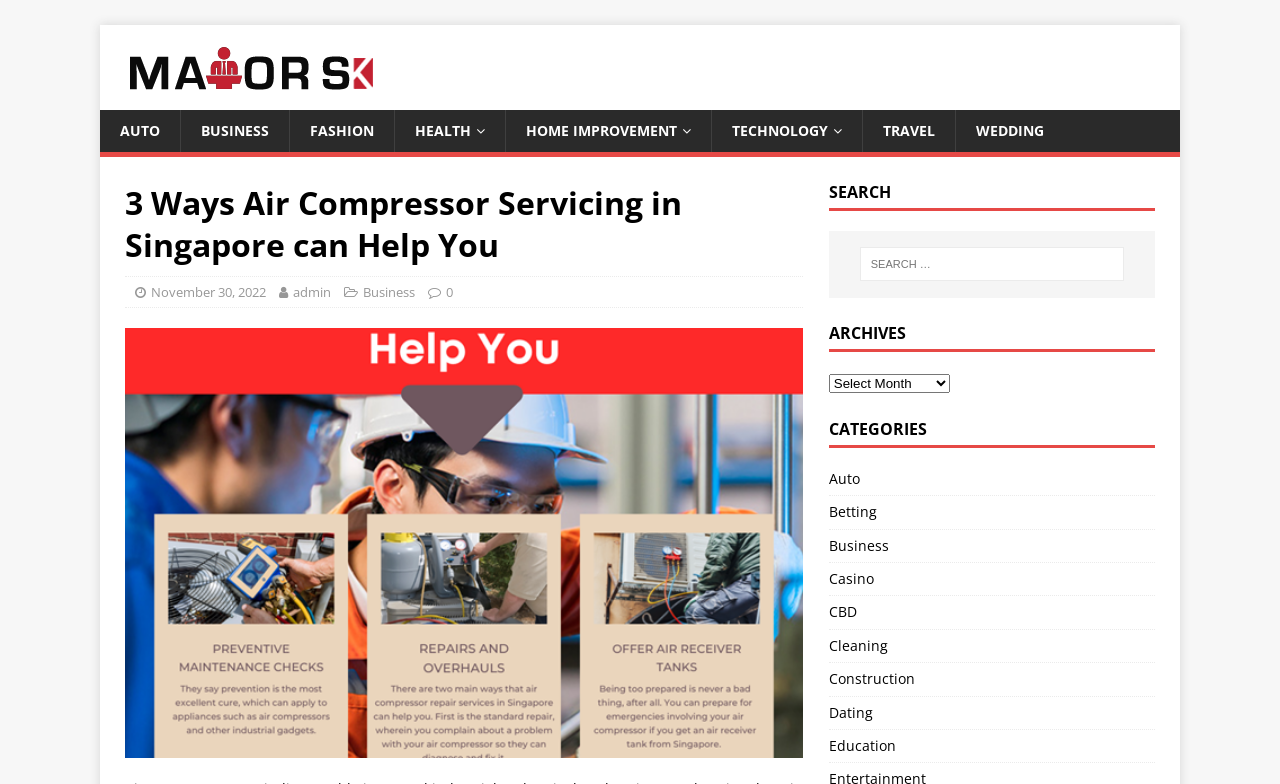Identify the bounding box coordinates for the element you need to click to achieve the following task: "Click on the 'Business' link". Provide the bounding box coordinates as four float numbers between 0 and 1, in the form [left, top, right, bottom].

[0.284, 0.36, 0.324, 0.383]